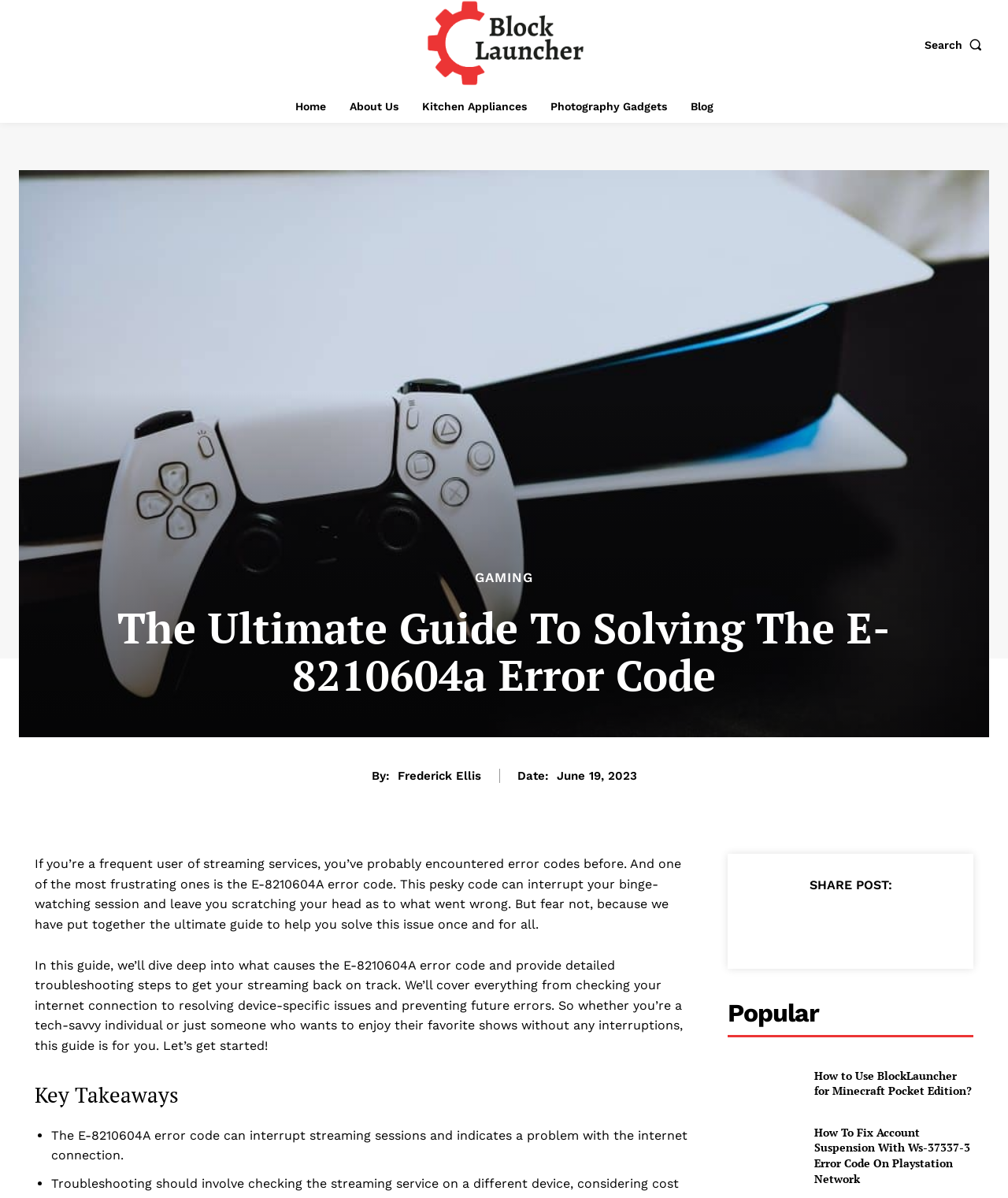Create a detailed summary of all the visual and textual information on the webpage.

This webpage is a comprehensive guide to solving the E-8210604A error code. At the top, there is a logo on the left and a search button on the right. Below the logo, there are navigation links to different sections of the website, including "Home", "About Us", "Kitchen Appliances", "Photography Gadgets", and "Blog".

The main content of the webpage is divided into sections. The first section has a heading that matches the title of the webpage, "The Ultimate Guide to Solving the E-8210604A Error Code". Below the heading, there is a paragraph of text that introduces the error code and its impact on streaming services. The author's name, "Frederick Ellis", and the date "June 19, 2023" are displayed below the introduction.

The next section provides a detailed guide to solving the error code, with two paragraphs of text that explain the causes of the error and the troubleshooting steps to resolve it. This section is followed by a "Key Takeaways" section, which lists two bullet points summarizing the main points of the guide.

On the right side of the webpage, there is a section with a heading "Popular" and two links to other articles, "How to Use BlockLauncher for Minecraft Pocket Edition?" and "How To Fix Account Suspension With Ws-37337-3 Error Code On Playstation Network". Each link has a corresponding heading below it.

At the bottom of the webpage, there are social media sharing links, including Facebook, Twitter, LinkedIn, and Pinterest.